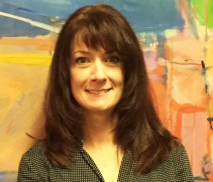Describe every aspect of the image in depth.

The image features Lisa Ackerman, a graduate from the Class of 2017. She is portrayed in front of a vibrant, abstract background that captures attention with its array of colors. Lisa is smiling warmly, exuding a friendly and approachable demeanor. Her dark hair frames her face, and she appears to be wearing a checkered top, suggesting a professional yet casual style. This image is part of a profile showcasing her academic and professional journey, emphasizing her contributions and experiences during her time in the program.